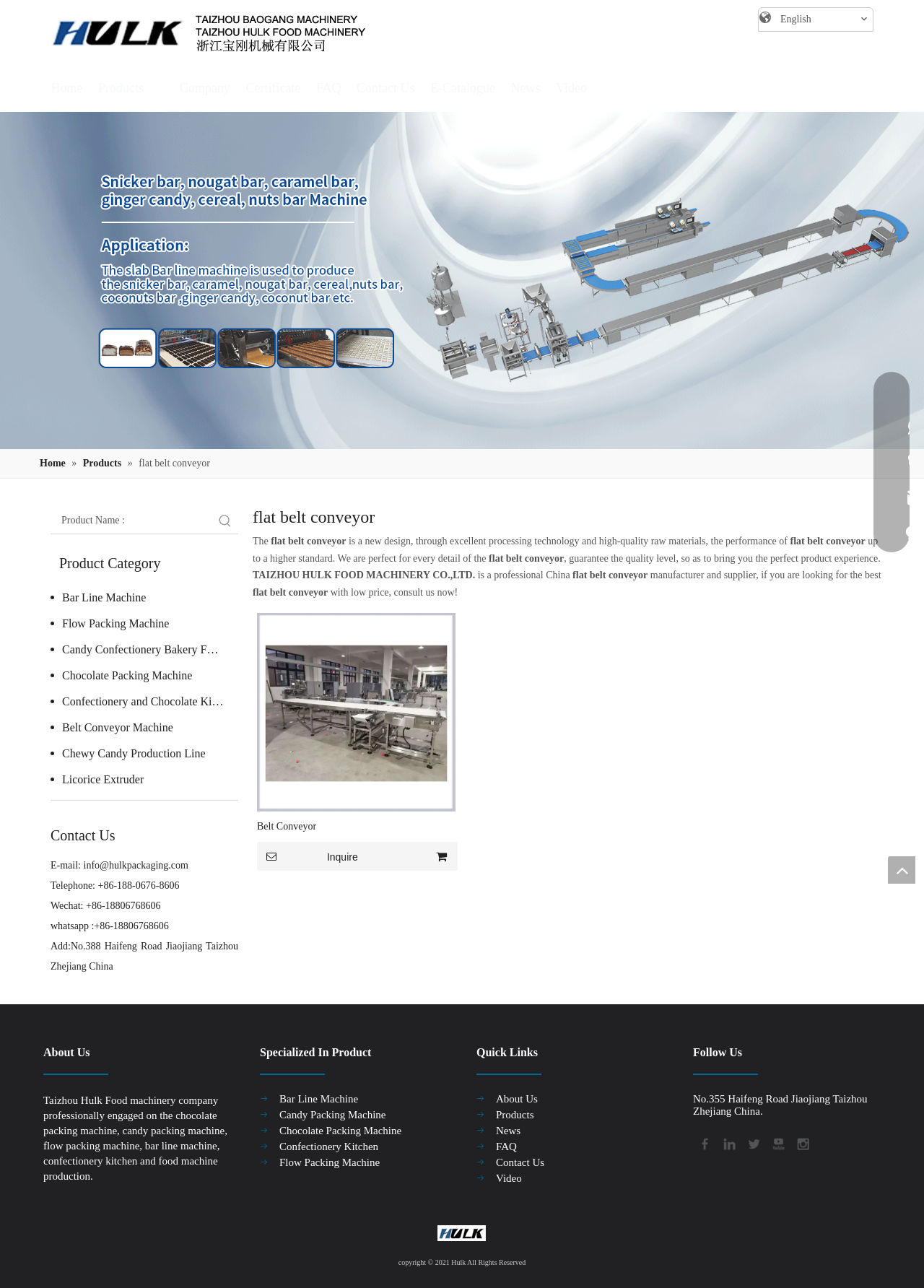Identify the bounding box coordinates of the clickable region to carry out the given instruction: "Contact us".

[0.055, 0.638, 0.258, 0.658]